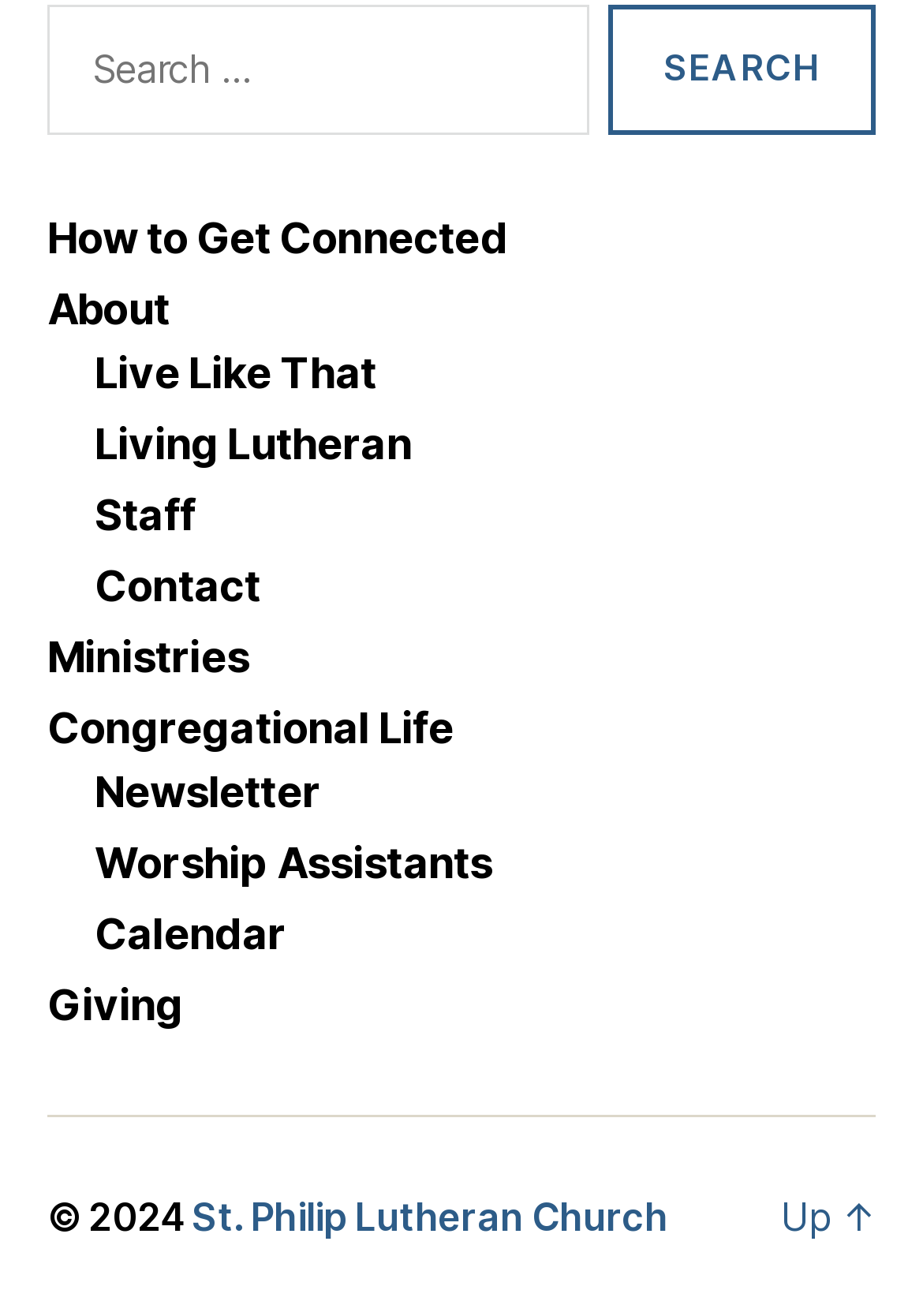Provide the bounding box coordinates of the section that needs to be clicked to accomplish the following instruction: "Check the Newsletter."

[0.103, 0.583, 0.347, 0.621]